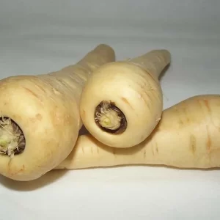What is the color of the parsnip fruits' skin?
Based on the screenshot, respond with a single word or phrase.

Pale cream